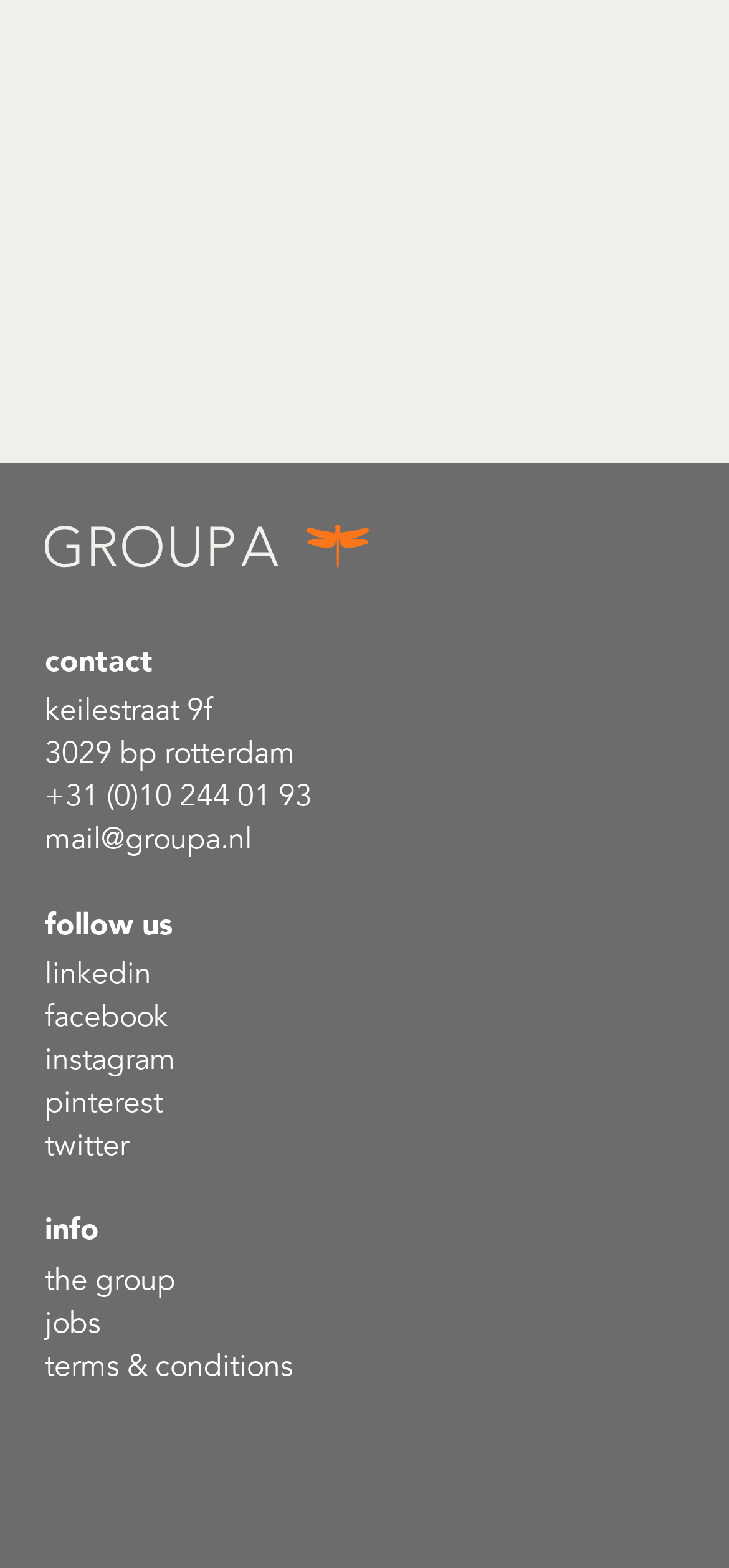How many social media platforms can you follow GROUP A on?
Deliver a detailed and extensive answer to the question.

I counted the number of link elements under the 'follow us' heading, which are 'linkedin', 'facebook', 'instagram', 'pinterest', and 'twitter', indicating that GROUP A has a presence on 5 social media platforms.